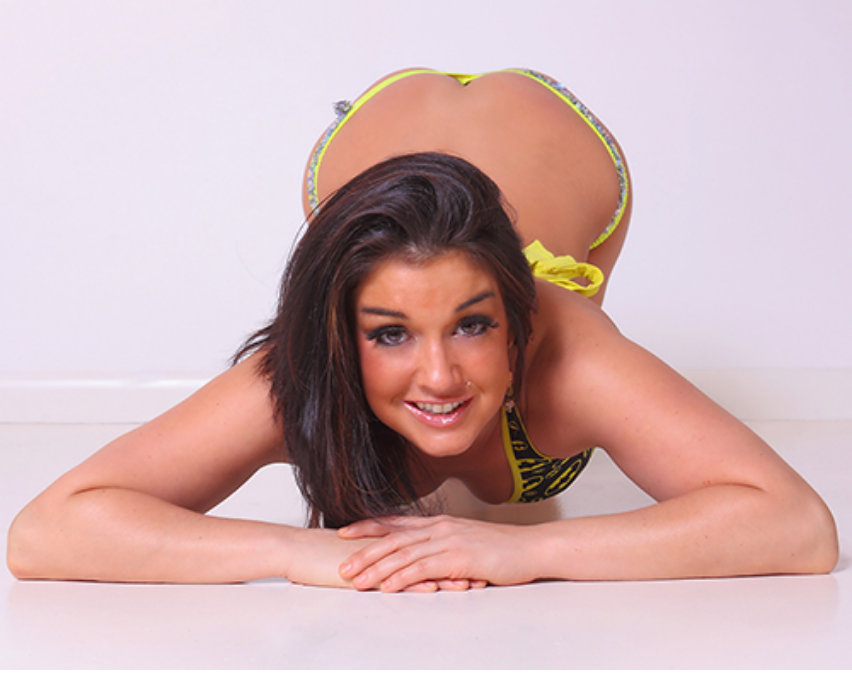What is the woman looking at in the image?
Using the visual information, respond with a single word or phrase.

The camera